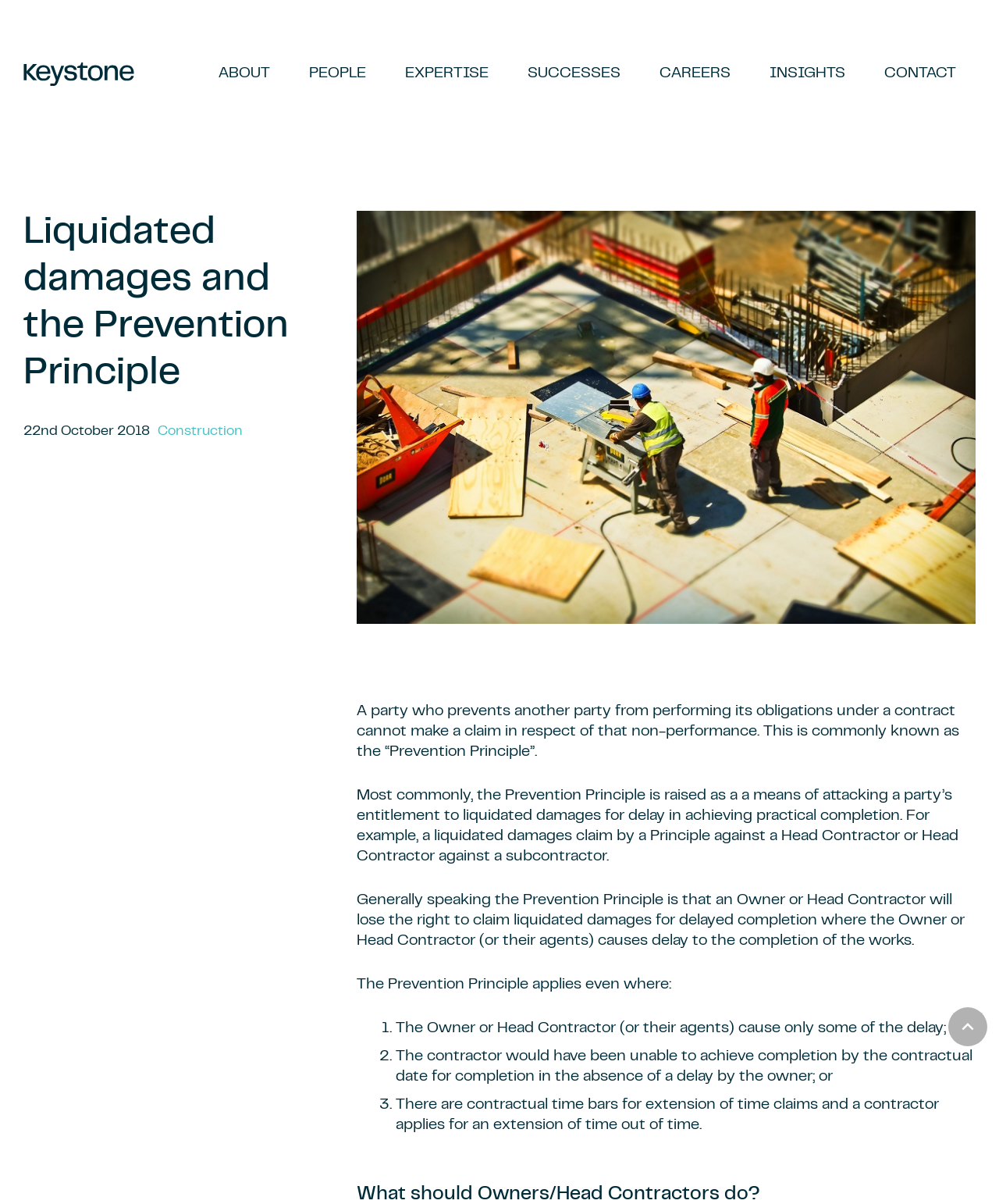Given the description aria-label="Keystone Logo Raven RGB", predict the bounding box coordinates of the UI element. Ensure the coordinates are in the format (top-left x, top-left y, bottom-right x, bottom-right y) and all values are between 0 and 1.

[0.023, 0.052, 0.134, 0.071]